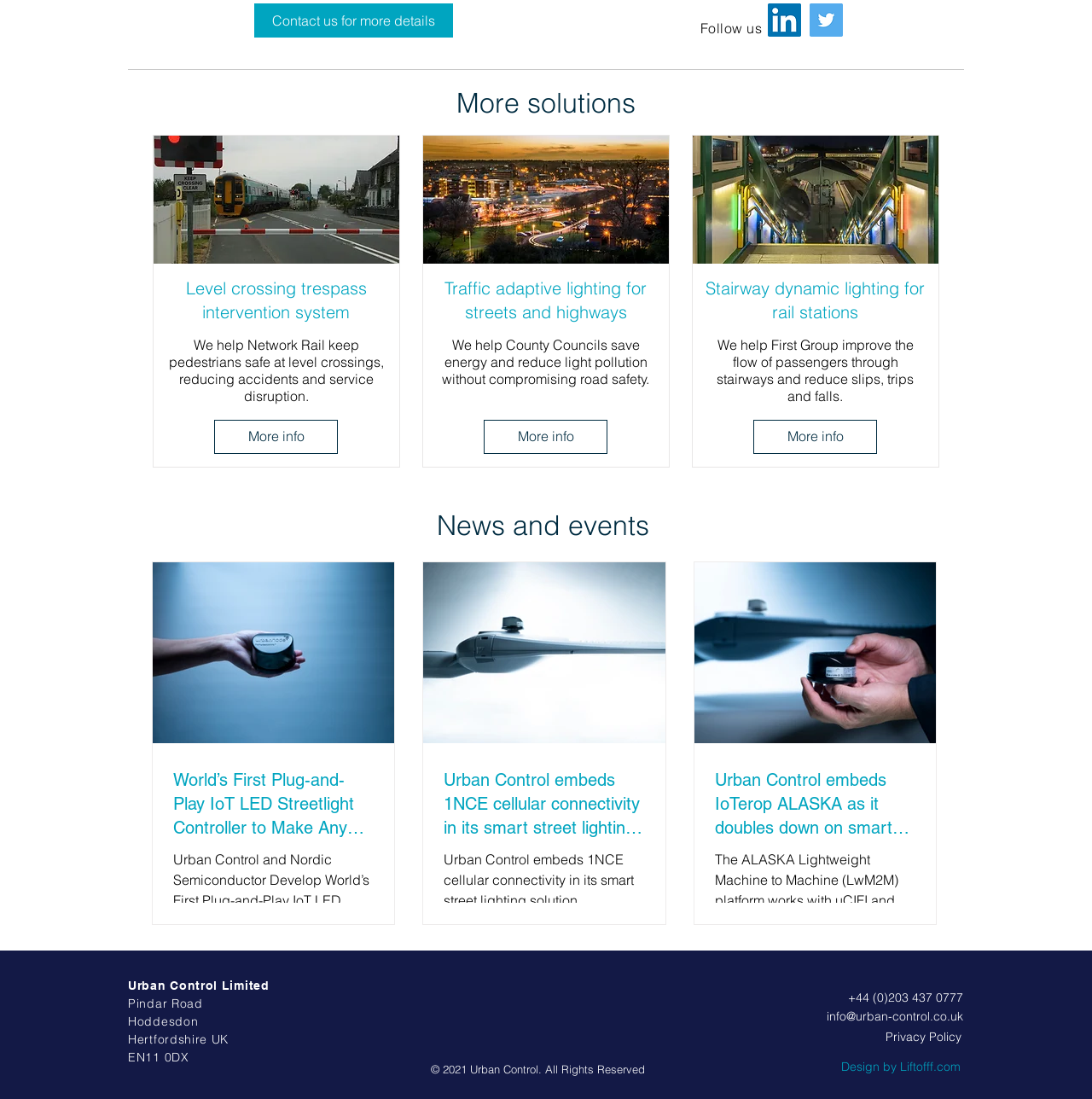Provide the bounding box coordinates of the area you need to click to execute the following instruction: "Follow us on LinkedIn".

[0.703, 0.003, 0.734, 0.033]